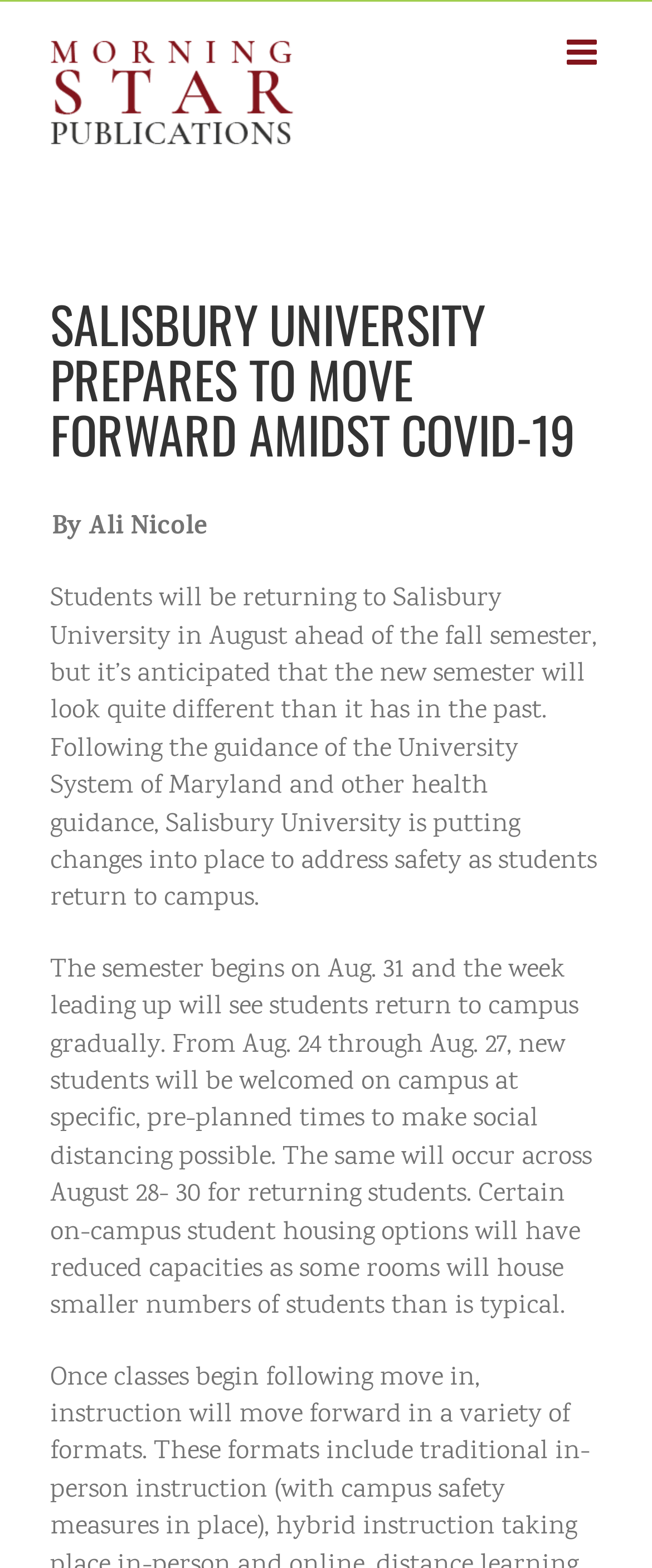Offer a comprehensive description of the webpage’s content and structure.

The webpage is about Salisbury University's preparations for the fall semester amidst the COVID-19 pandemic. At the top left of the page, there is a logo of Morning Star Publications, which is also a clickable link. To the right of the logo, there is a toggle button for the mobile menu. 

Below the logo, there is a prominent heading that reads "SALISBURY UNIVERSITY PREPARES TO MOVE FORWARD AMIDST COVID-19" in a large font size. Underneath the heading, the author's name "By Ali Nicole" is displayed. 

The main content of the webpage is a series of paragraphs that discuss the university's plans for the new semester. The first paragraph explains that students will be returning to campus in August, but the semester will look different due to the pandemic. The second paragraph provides more details on the return to campus, including the staggered move-in dates for new and returning students to facilitate social distancing. 

There are no images on the page apart from the Morning Star Publications logo. The overall content is focused on providing information about the university's response to the pandemic.